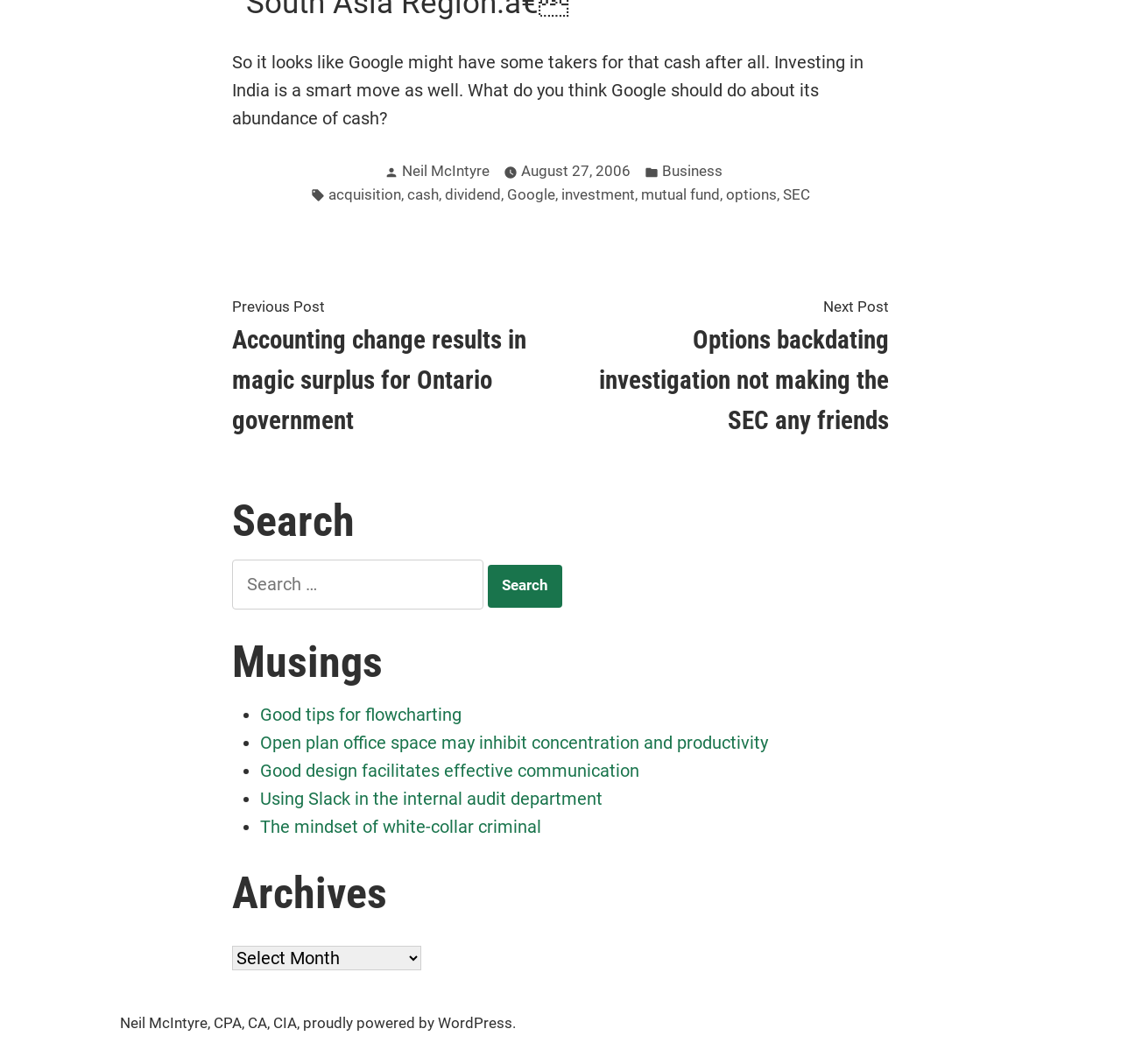Please answer the following question using a single word or phrase: 
What is the name of the platform powering the website?

WordPress